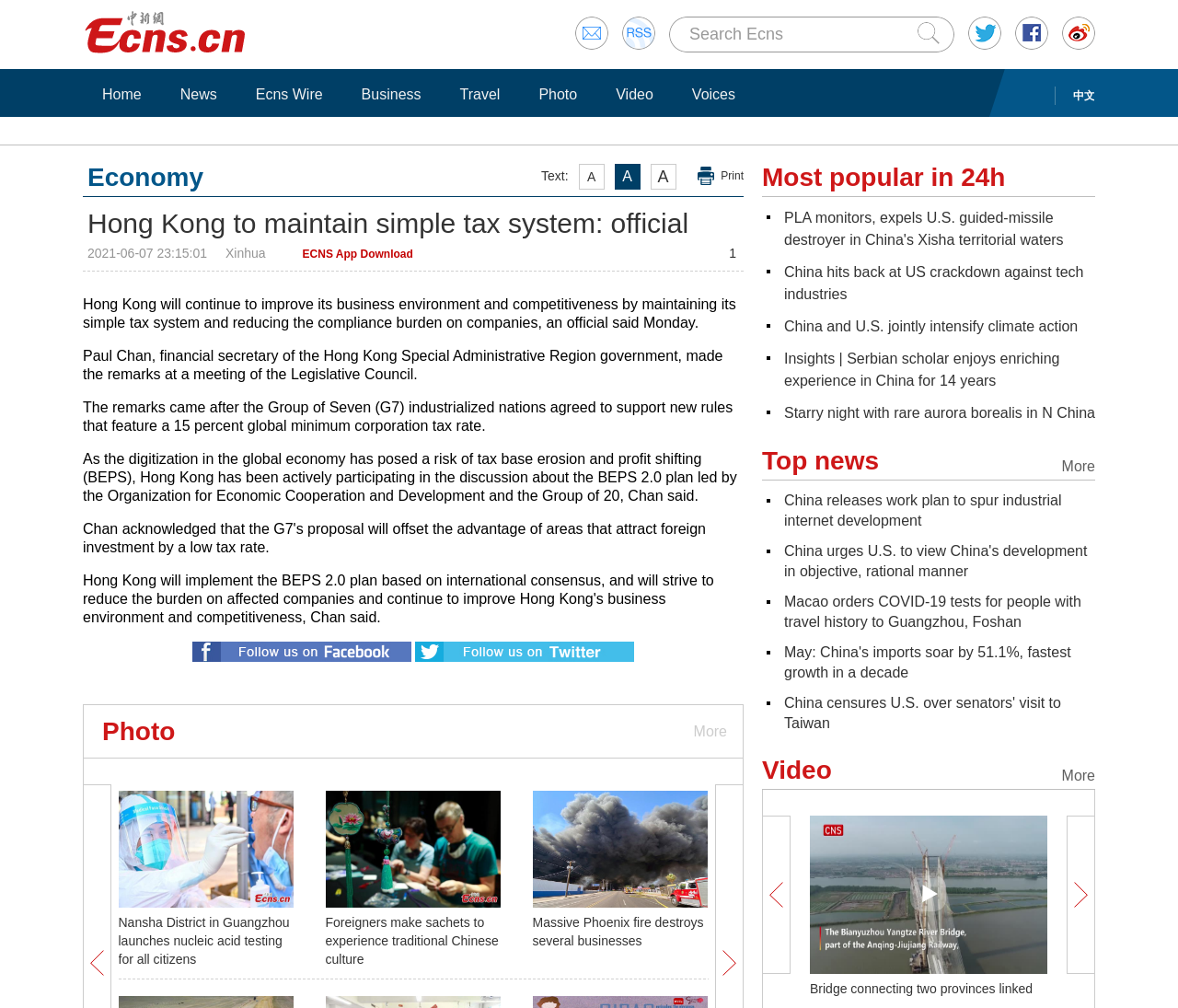Create an in-depth description of the webpage, covering main sections.

The webpage appears to be a news website, with a focus on Chinese and international news. At the top of the page, there is a search bar and a submit button, accompanied by a link to the "Ecns" website. To the right of the search bar, there are links to different language options, including "中文" (Chinese) and "Home".

Below the search bar, there is a navigation menu with links to various sections of the website, including "News", "Ecns Wire", "Business", "Travel", "Photo", and "Video". 

The main content of the page is divided into several sections. The first section features a prominent news article with the title "Hong Kong to maintain simple tax system: official". The article is accompanied by a date and time stamp, as well as the source of the article, "Xinhua". 

Below the main article, there are several smaller news articles, each with a title, a brief summary, and an image. These articles appear to be related to business and economy, with topics such as taxation, trade, and economic development.

To the right of the main content, there is a sidebar with links to popular news articles, categorized by topic. The topics include "Most popular in 24h", "More Top news", and "More Video". Each topic has several links to related news articles.

At the bottom of the page, there are more news articles, including a section dedicated to video news. The articles are arranged in a grid layout, with images and brief summaries accompanying each title.

Overall, the webpage appears to be a news aggregator website, with a focus on providing users with a wide range of news articles and topics to choose from.